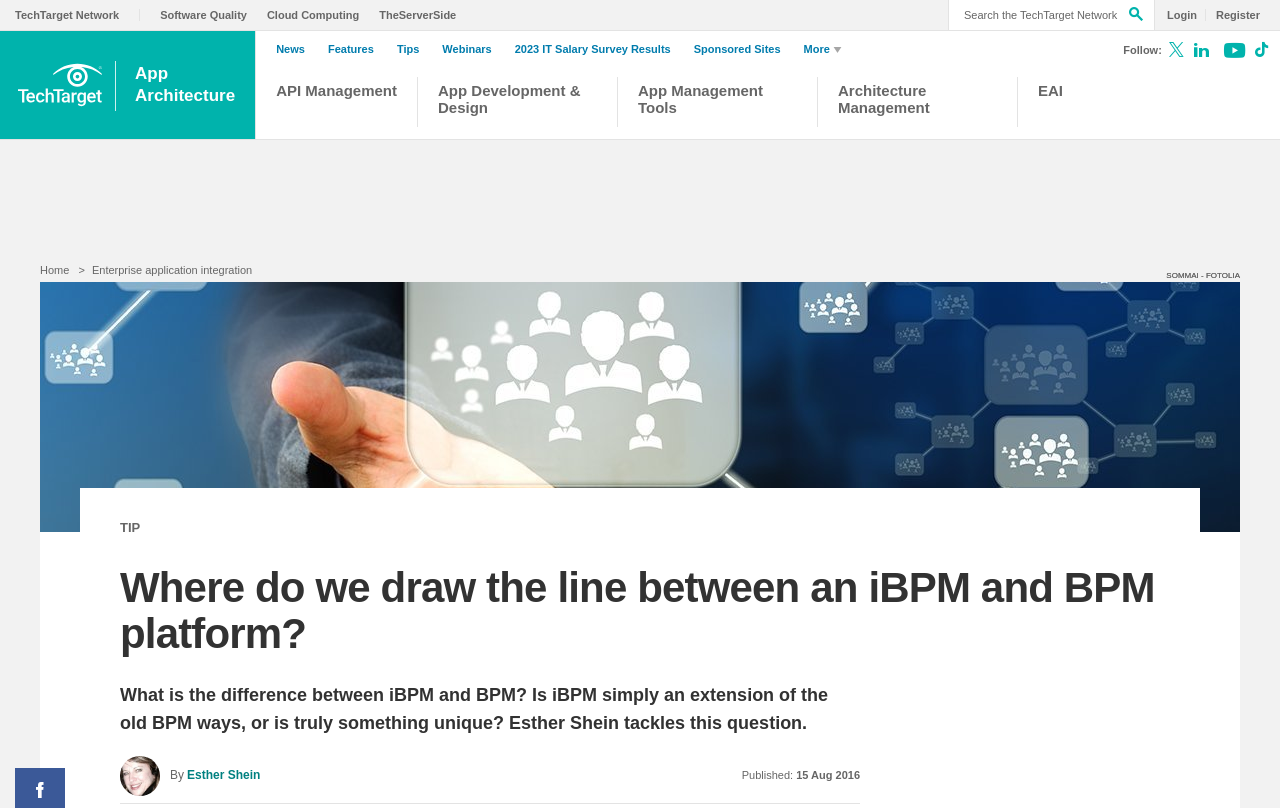Identify the bounding box coordinates of the section to be clicked to complete the task described by the following instruction: "Read the article 'Where do we draw the line between an iBPM and BPM platform?'". The coordinates should be four float numbers between 0 and 1, formatted as [left, top, right, bottom].

[0.062, 0.699, 0.938, 0.814]